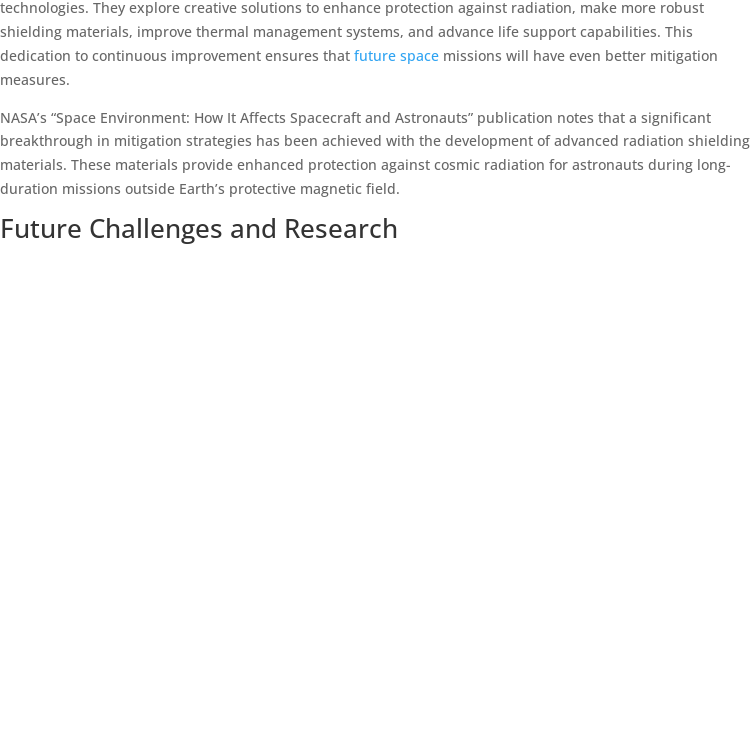What is the environment of future space missions?
Please answer using one word or phrase, based on the screenshot.

Harsh space environment